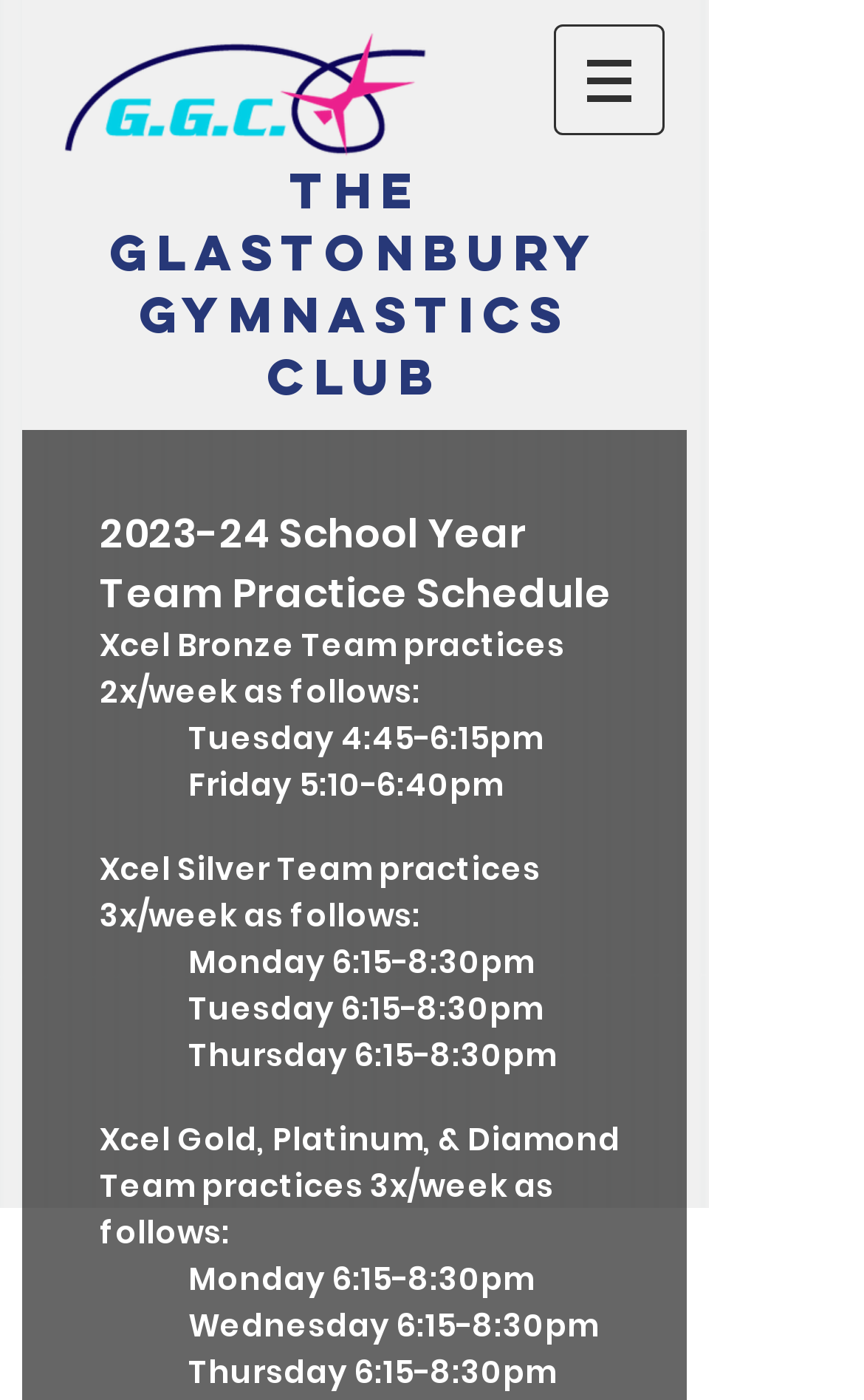What is the practice schedule for Xcel Silver Team on Monday?
Answer the question with detailed information derived from the image.

I found the answer by looking at the practice schedule for Xcel Silver Team, which lists Monday 6:15-8:30pm as one of the practice times.